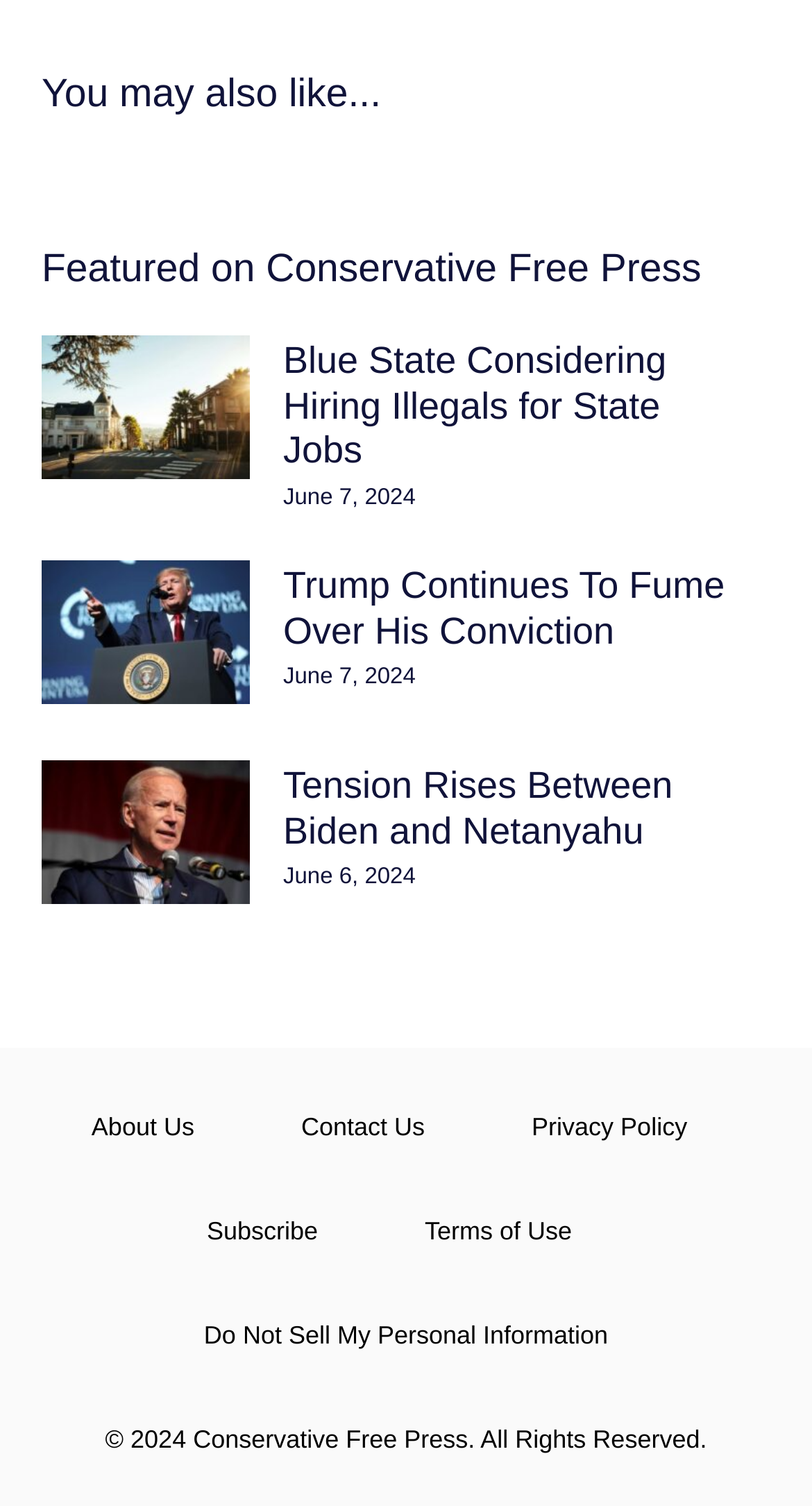Give the bounding box coordinates for this UI element: "Terms of Use". The coordinates should be four float numbers between 0 and 1, arranged as [left, top, right, bottom].

[0.482, 0.783, 0.745, 0.852]